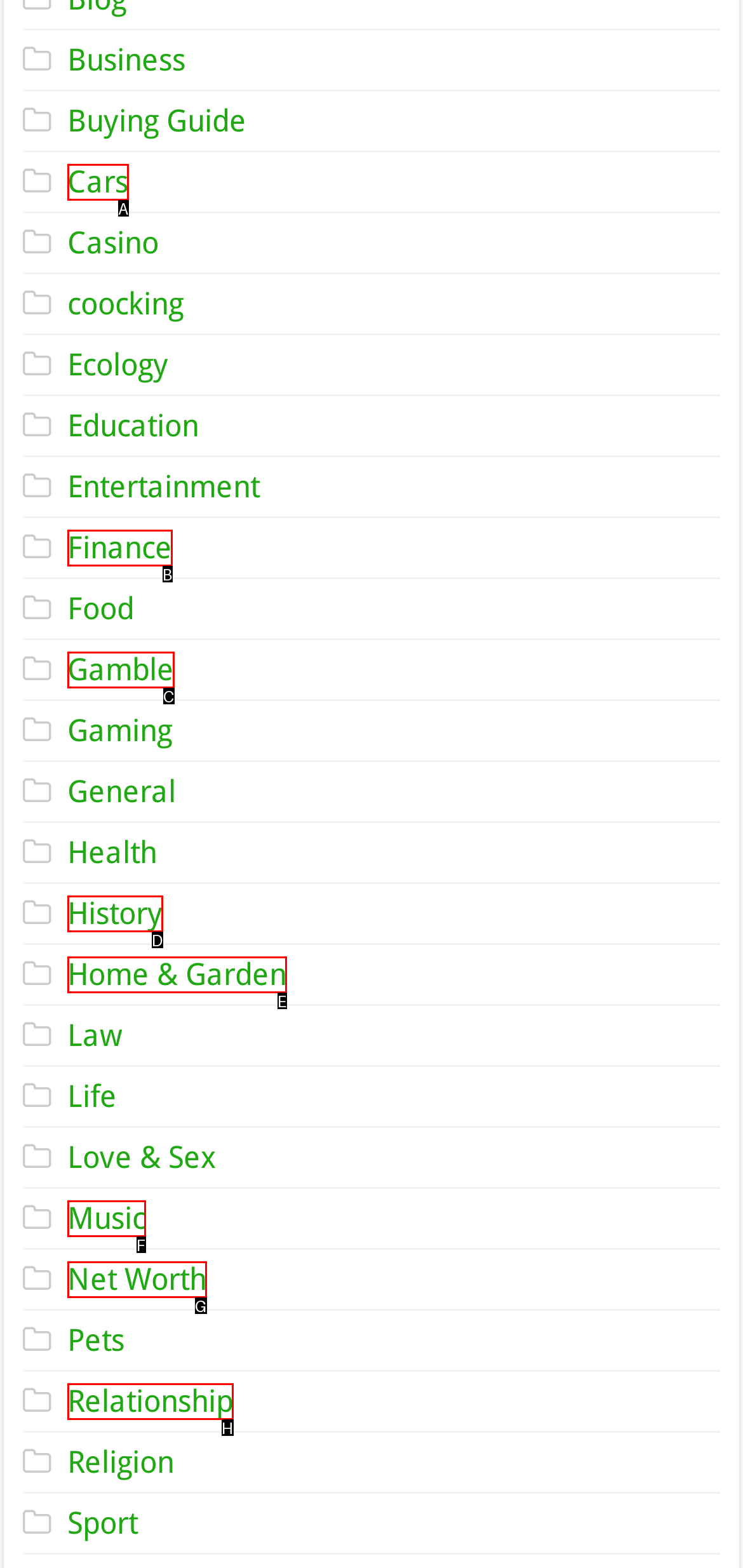Which option aligns with the description: Gamble? Respond by selecting the correct letter.

C